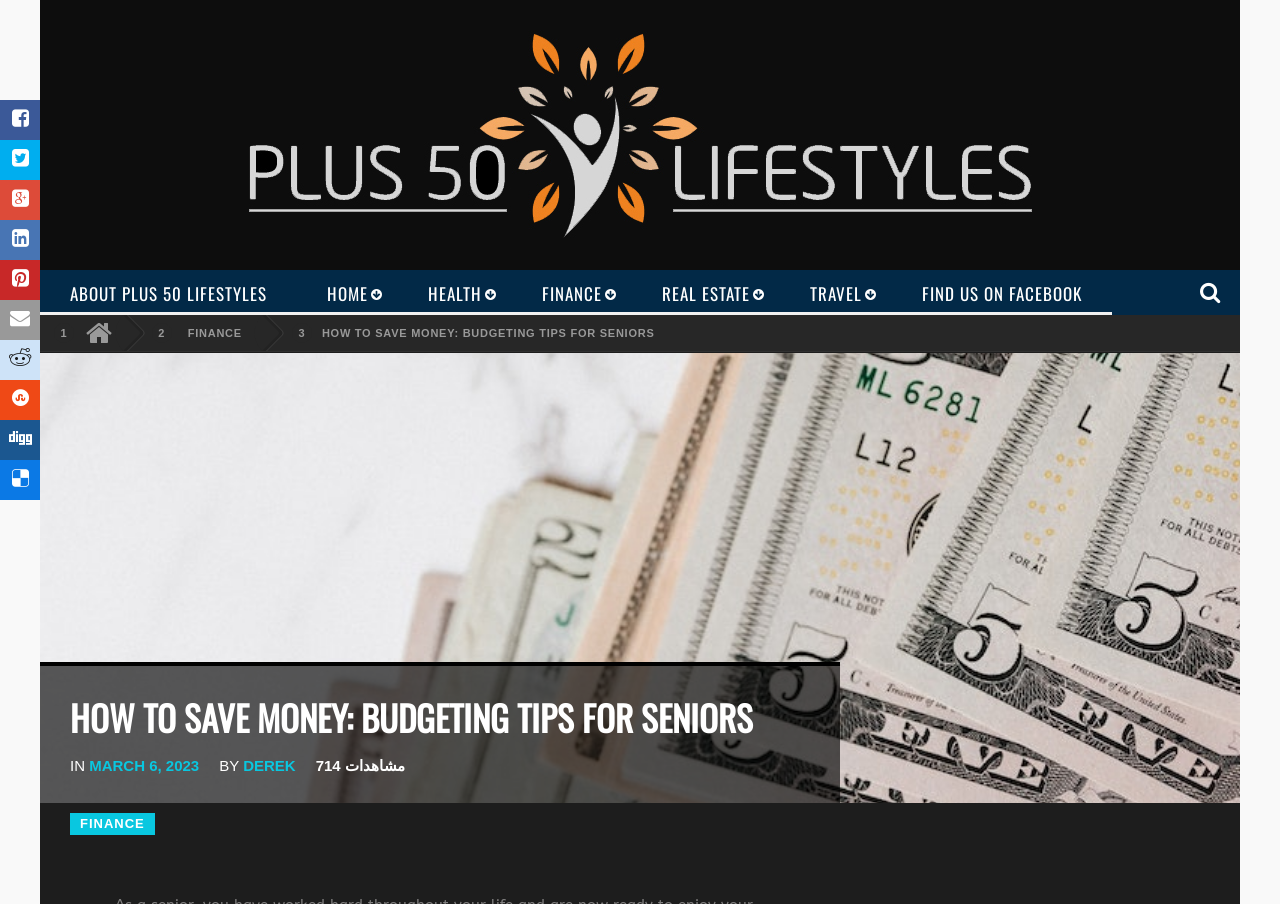What is the category of the current article?
Using the picture, provide a one-word or short phrase answer.

FINANCE